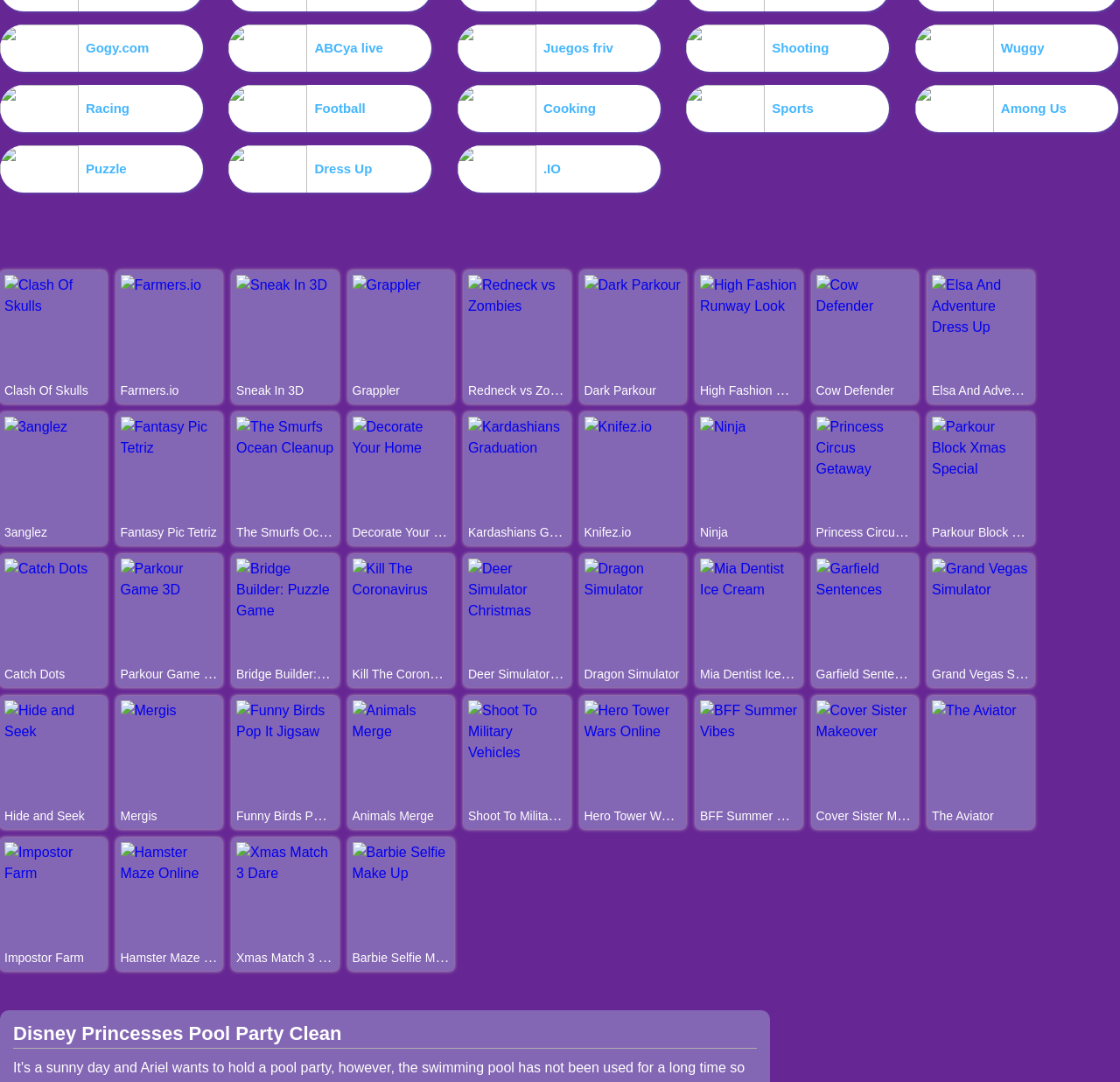Give a short answer using one word or phrase for the question:
How many game links are there in the first row?

4